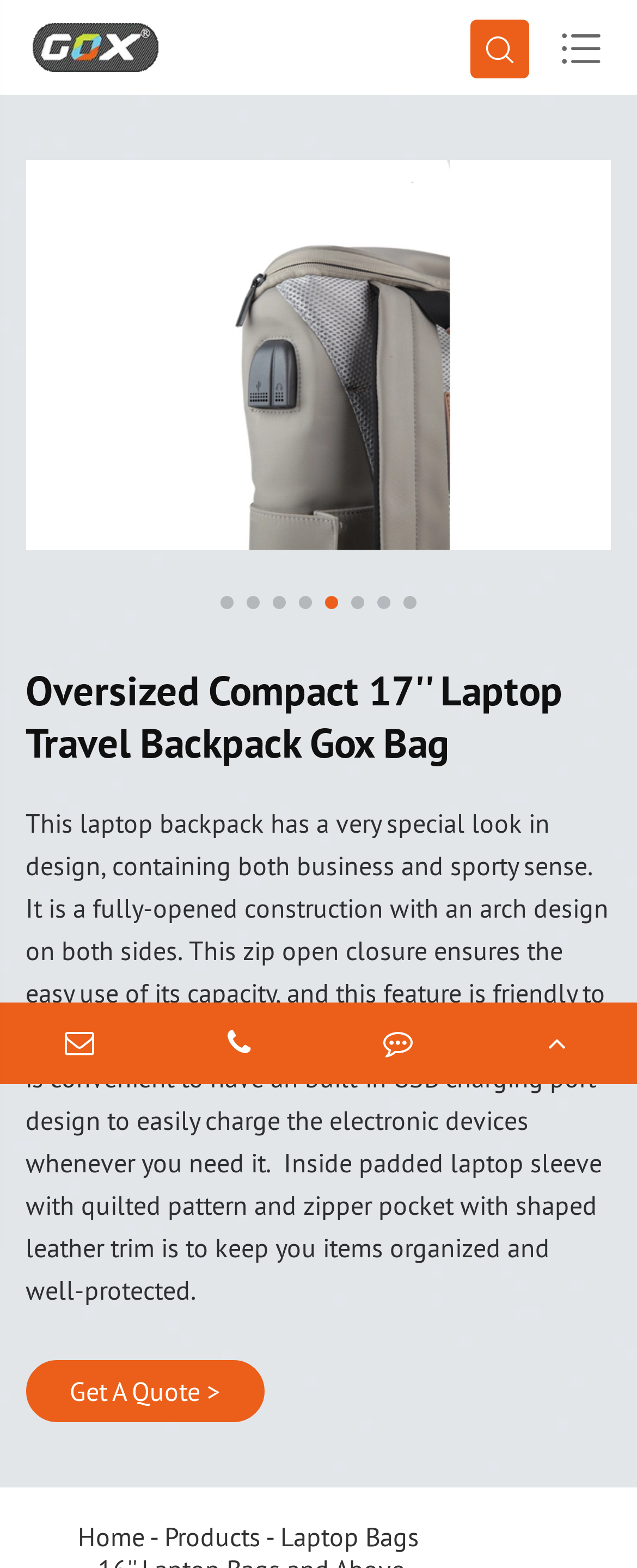Can you give a comprehensive explanation to the question given the content of the image?
What is the call-to-action button on the webpage?

The call-to-action button is located at the bottom of the webpage, and it says 'Get A Quote >', which suggests that users can click on it to get a quote for the backpack.